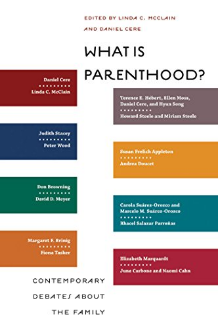What is the focus of the book?
Please describe in detail the information shown in the image to answer the question.

The book brings together various interdisciplinary perspectives to address critical questions surrounding parenthood in modern society, appealing to scholars and those interested in socio-legal studies.